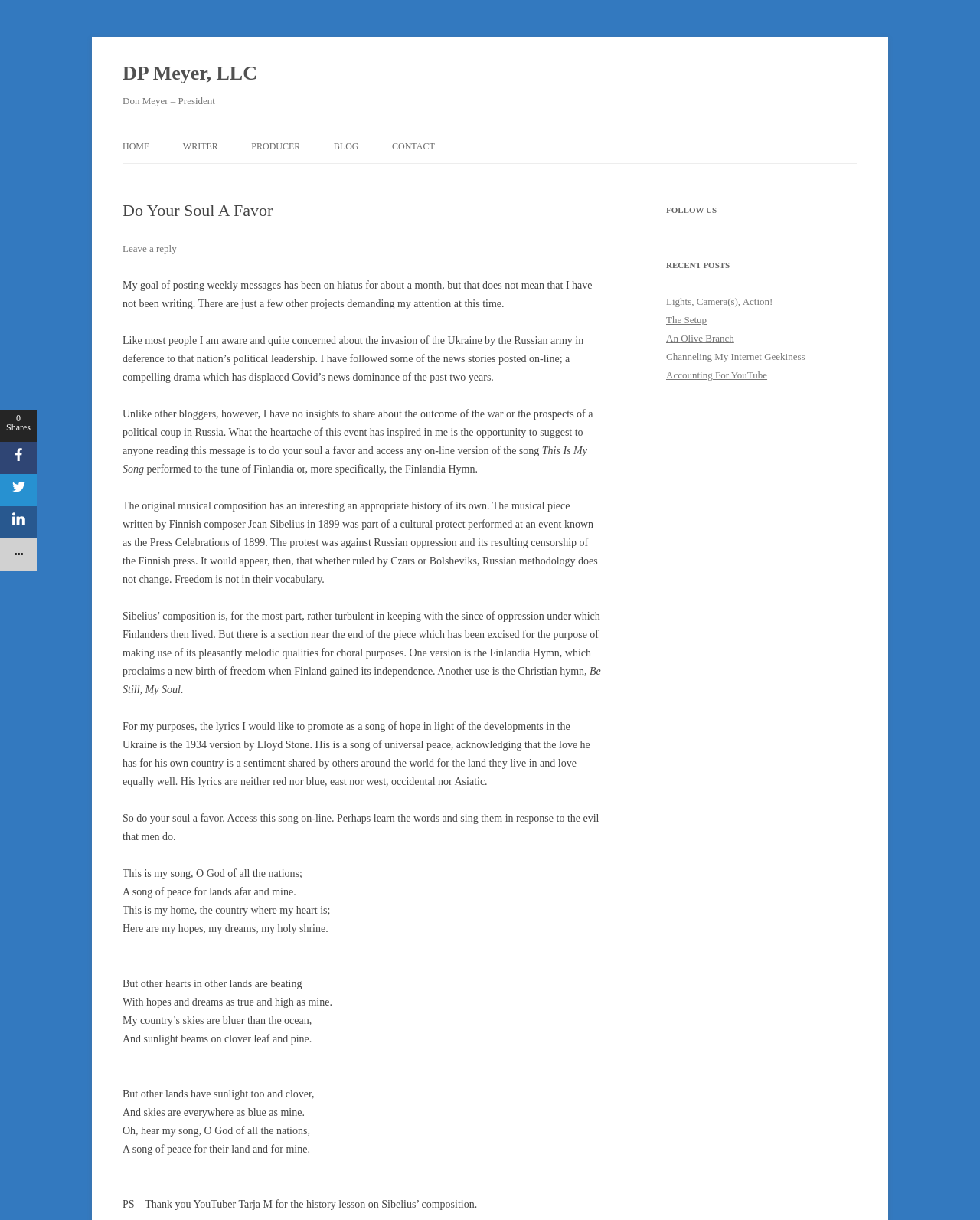Please determine the bounding box coordinates of the element to click in order to execute the following instruction: "Click on the 'Lights, Camera(s), Action!' link". The coordinates should be four float numbers between 0 and 1, specified as [left, top, right, bottom].

[0.68, 0.242, 0.789, 0.252]